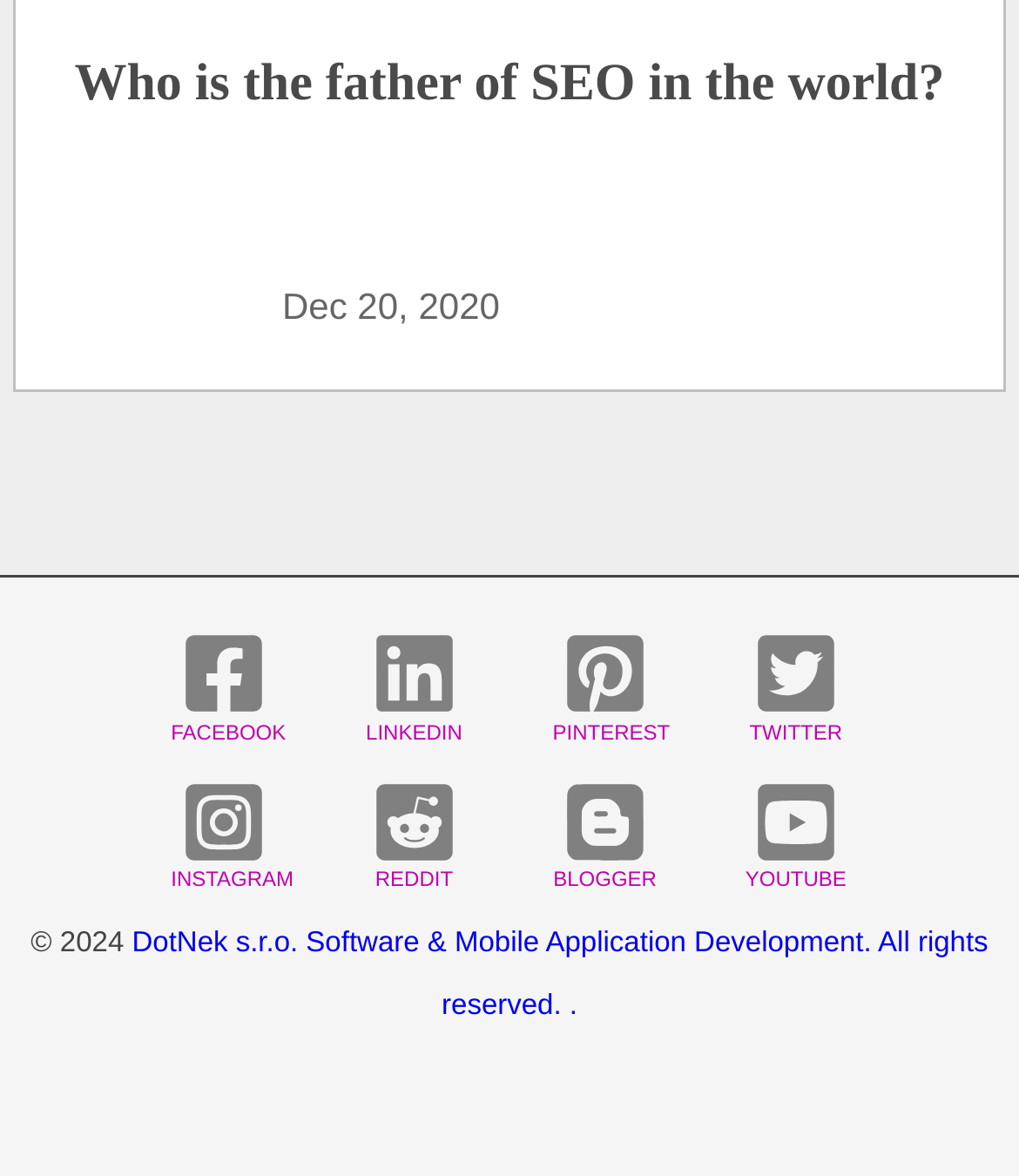How many social media links are there?
From the details in the image, provide a complete and detailed answer to the question.

There are 8 social media links on the webpage, including Facebook, LinkedIn, Pinterest, Twitter, Instagram, Reddit, Blogger, and YouTube. These links are arranged in two rows, with 4 links in each row.